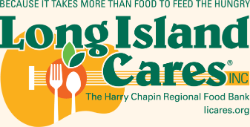Provide an in-depth description of the image.

The image features the logo of Long Island Cares, Inc., prominently displaying the organization's commitment to addressing hunger in the community. The logo includes a graphic representation of a guitar, symbolizing creativity and community connection, intertwined with elements such as a spoon and fork, indicating nourishment and care. Above the guitar, the text reads "Long Island Cares, INC." in bold green letters. Below, it states "The Harry Chapin Regional Food Bank," honoring the legacy of the late folk singer and activist Harry Chapin, who was known for his efforts to combat hunger. The tagline "BECAUSE IT TAKES MORE THAN FOOD TO FEED THE HUNGRY" emphasizes the organization's holistic approach to alleviating hunger beyond mere food distribution. Additionally, the website URL "licares.org" is included, inviting further engagement and support from the community. This logo encapsulates the mission and spirit of Long Island Cares, encouraging contributions and volunteerism to support those in need.